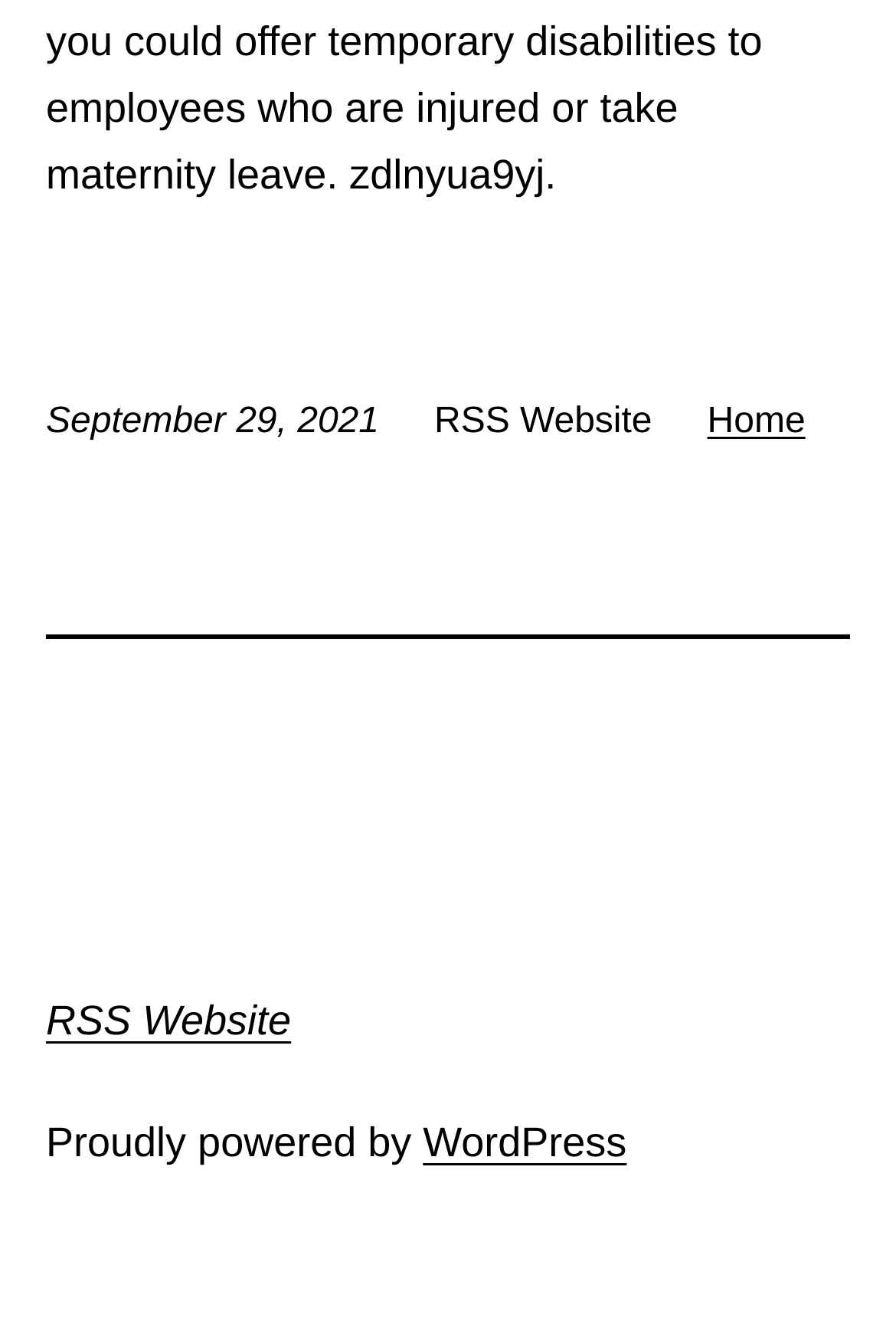Examine the image carefully and respond to the question with a detailed answer: 
What is the date displayed on the webpage?

I found the date 'September 29, 2021' displayed on the webpage, which is located at the top-left corner of the page, inside a 'time' element.